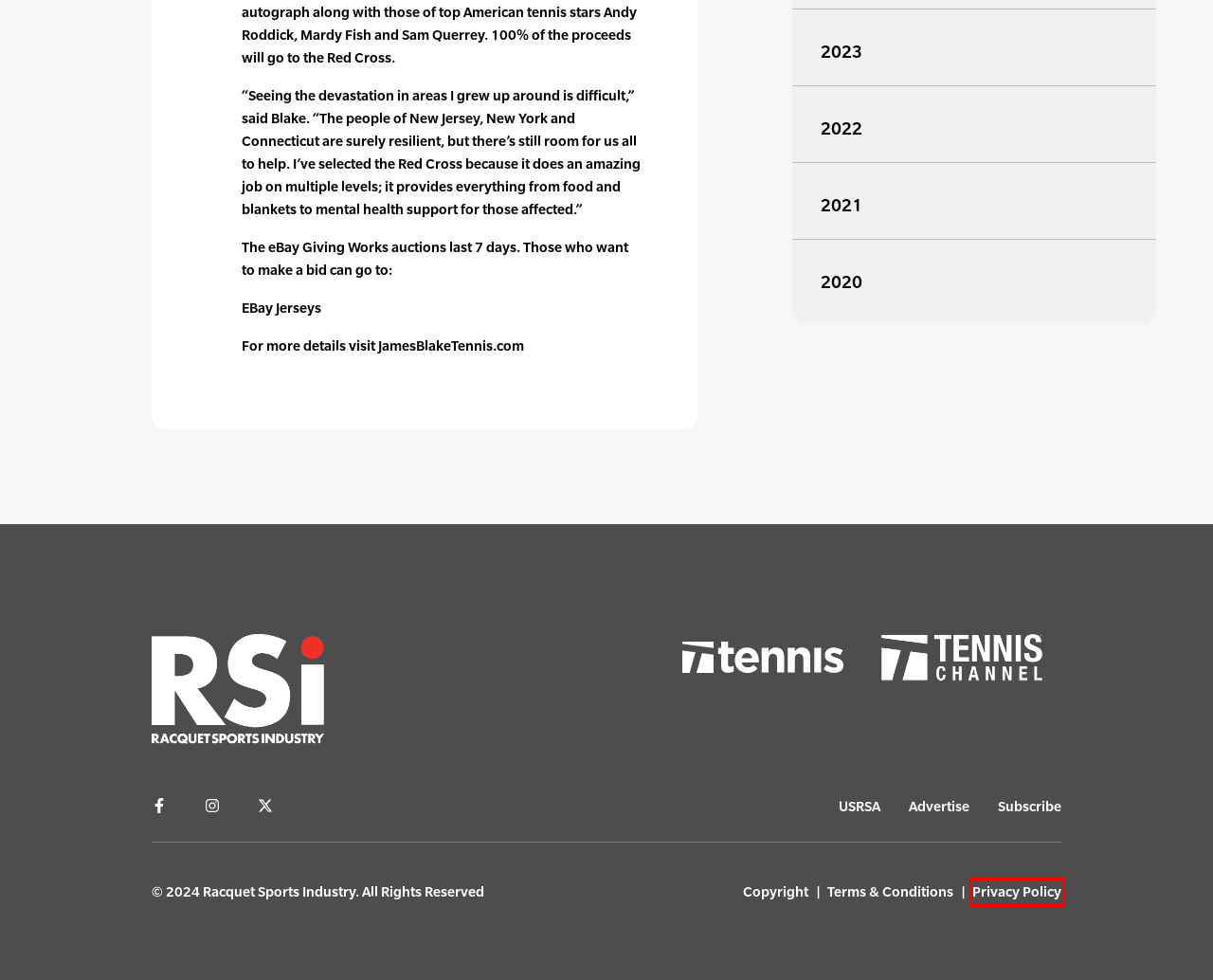Observe the provided screenshot of a webpage with a red bounding box around a specific UI element. Choose the webpage description that best fits the new webpage after you click on the highlighted element. These are your options:
A. Advertise - Racquet Sports Industry
B. Terms & Conditions - Sinclair, Inc
C. 2020 - Racquet Sports Industry
D. Copyright Notice - Sinclair, Inc.
E. 2023 - Racquet Sports Industry
F. Privacy Policy - Sinclair, Inc
G. United States Racquet Stringers Association — Welcome!
H. 2022 - Racquet Sports Industry

F